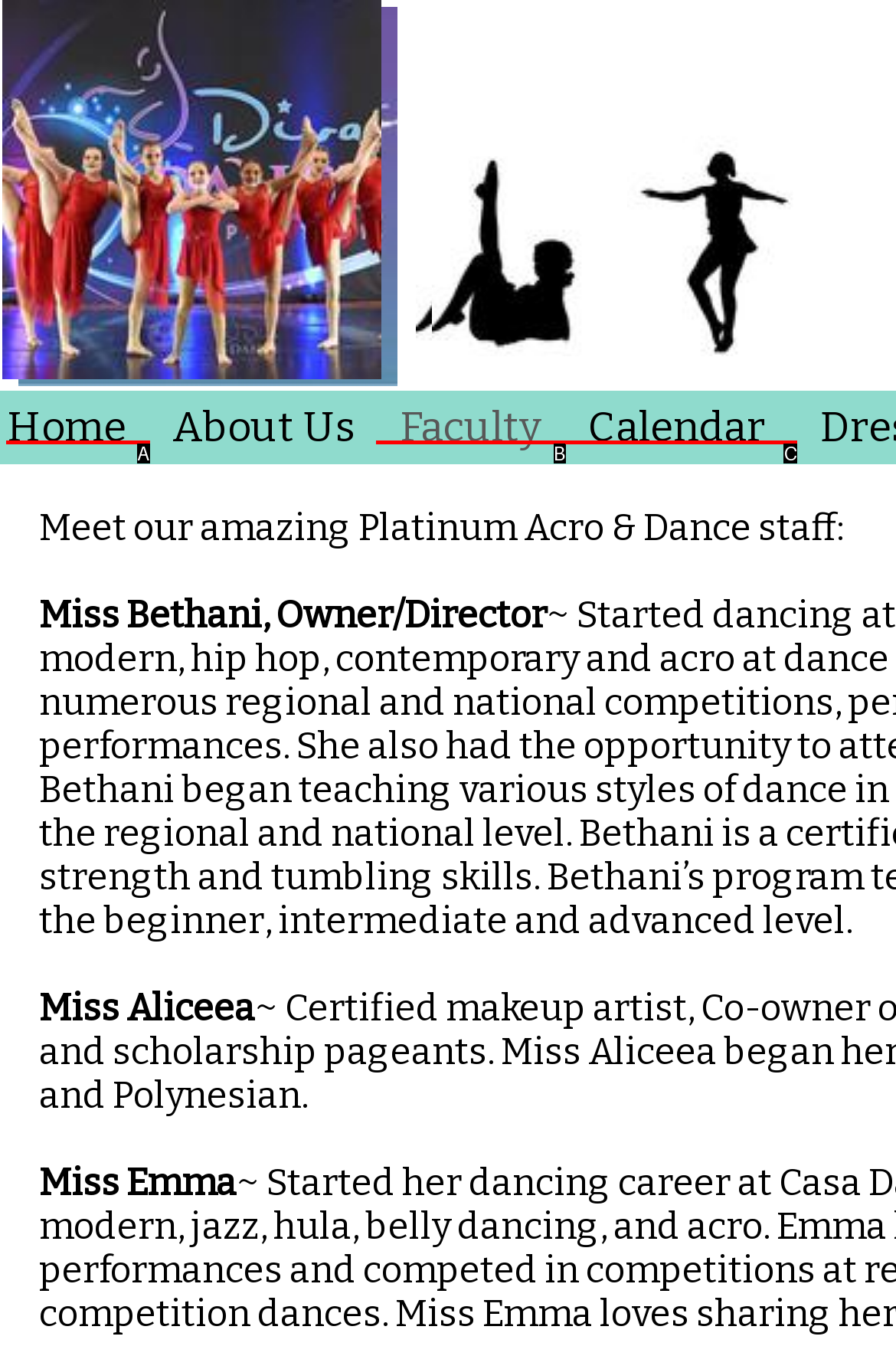Match the description to the correct option: Faculty
Provide the letter of the matching option directly.

B